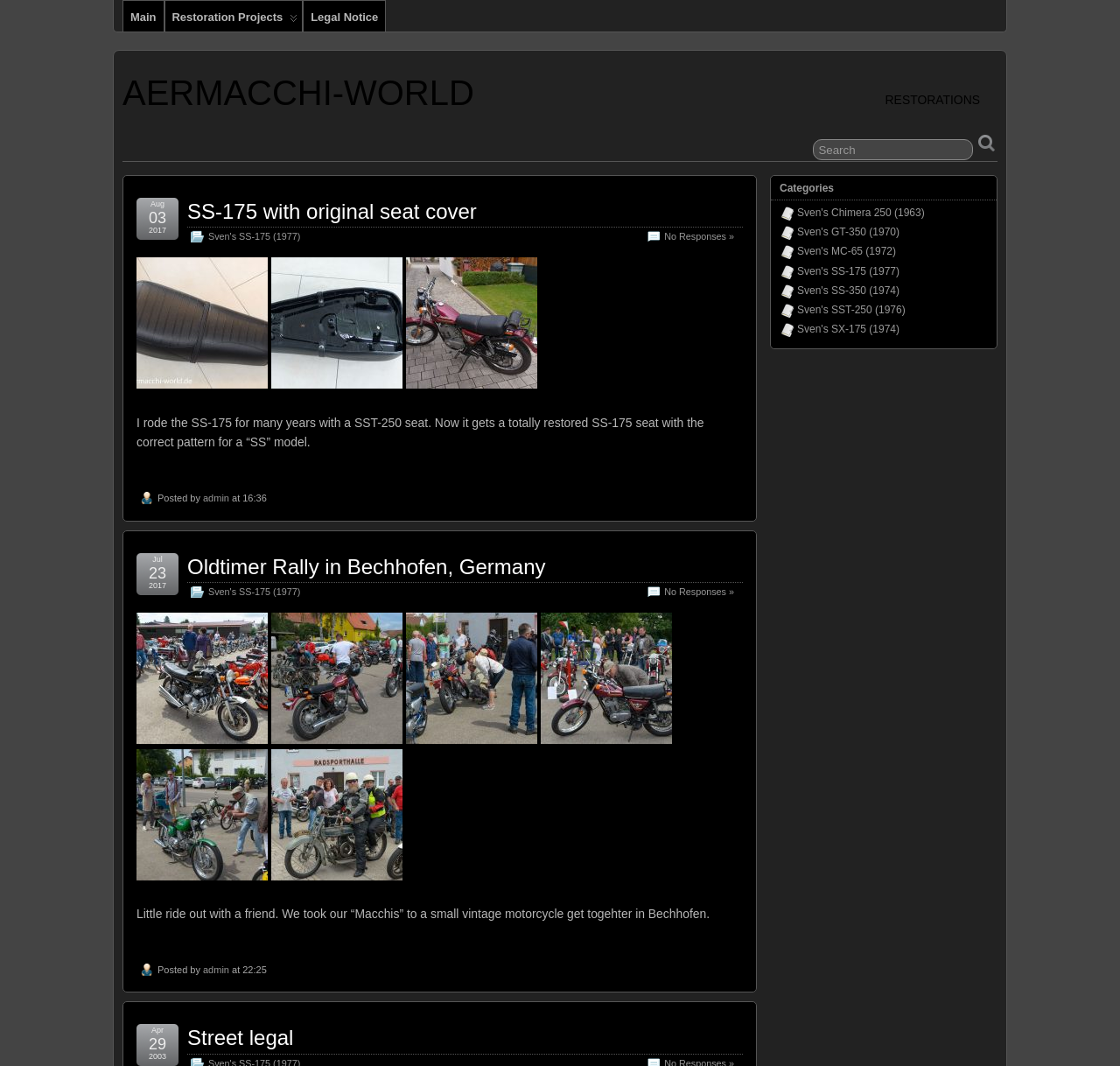Respond to the question below with a single word or phrase:
What is the date of the second article?

Jul 23, 2017